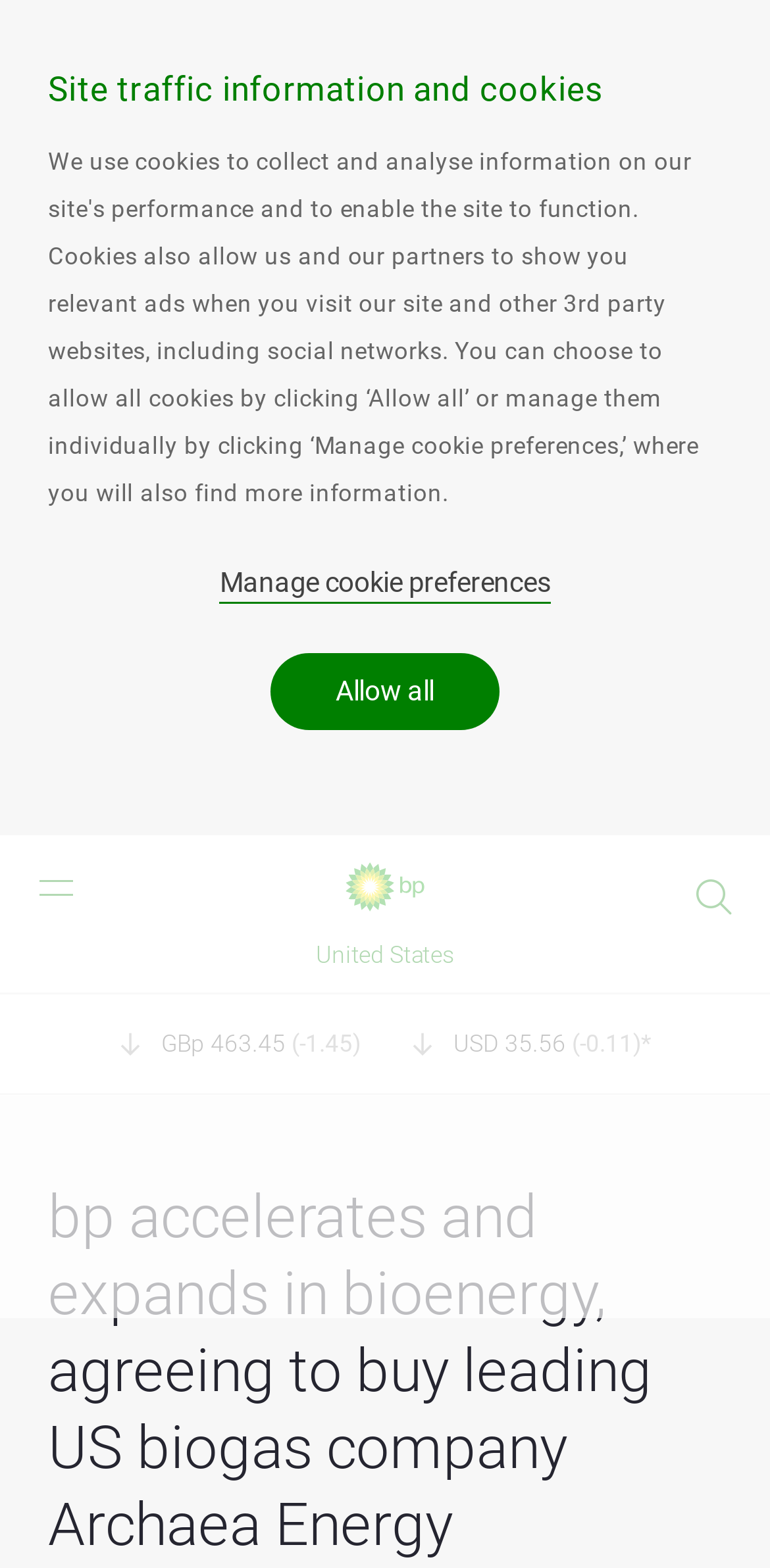What is the country of the webpage?
Make sure to answer the question with a detailed and comprehensive explanation.

I found the country of the webpage by looking at the text elements on the webpage. Specifically, I found a text element with the text 'United States', which is likely the country of the webpage.